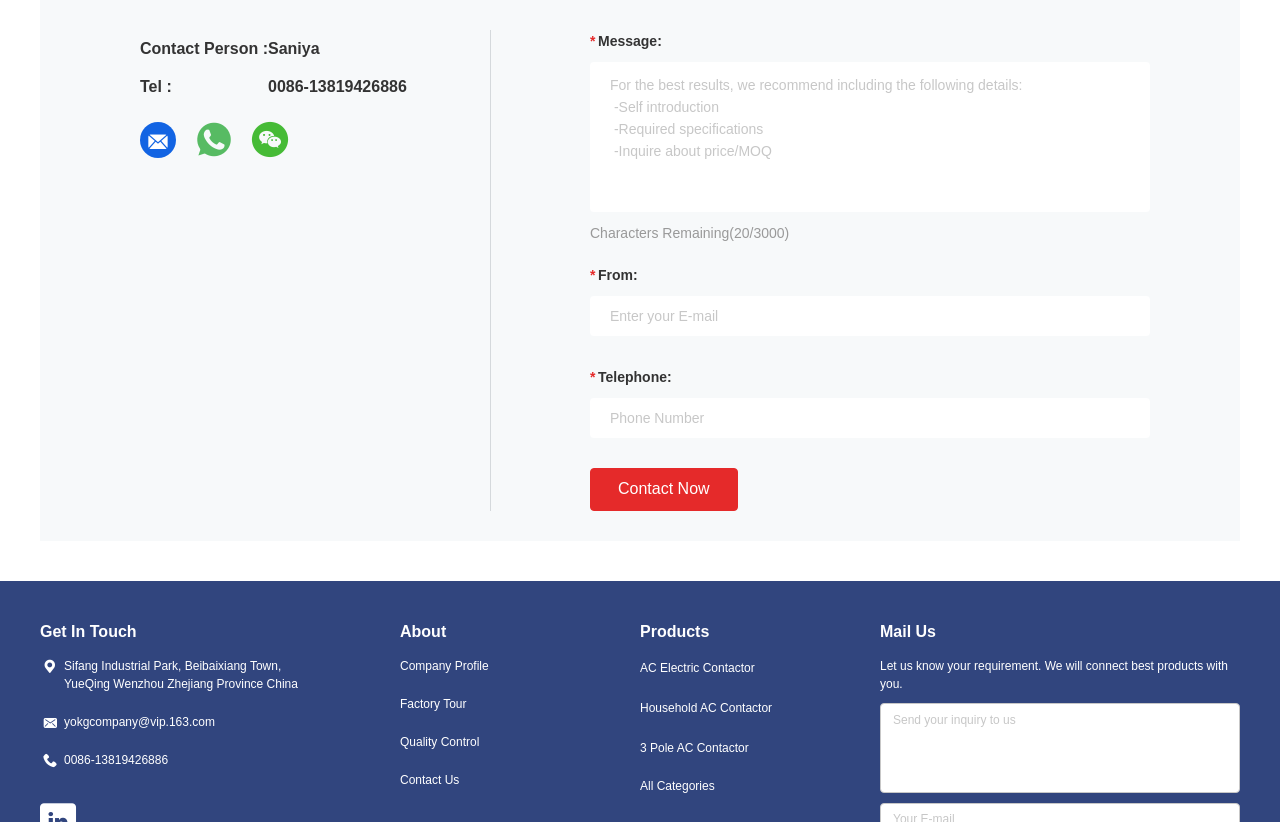What is the recommended way to get the best results from the message?
Please give a detailed and elaborate answer to the question.

The recommended way to get the best results from the message can be found in the textbox below the 'Message:' label, which suggests including self introduction, required specifications, and inquiring about price/MOQ.